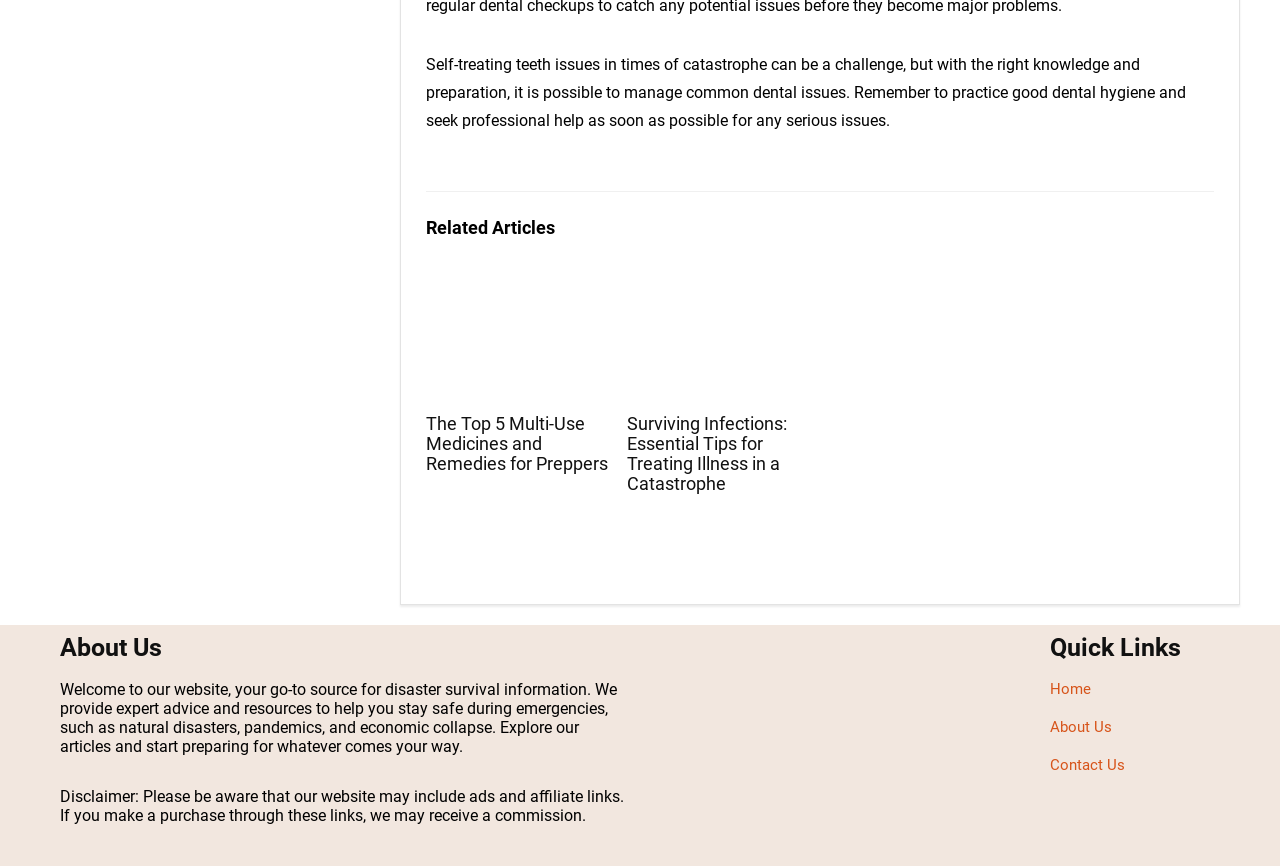Find the bounding box coordinates of the clickable area required to complete the following action: "Learn more about the website".

[0.047, 0.785, 0.482, 0.873]